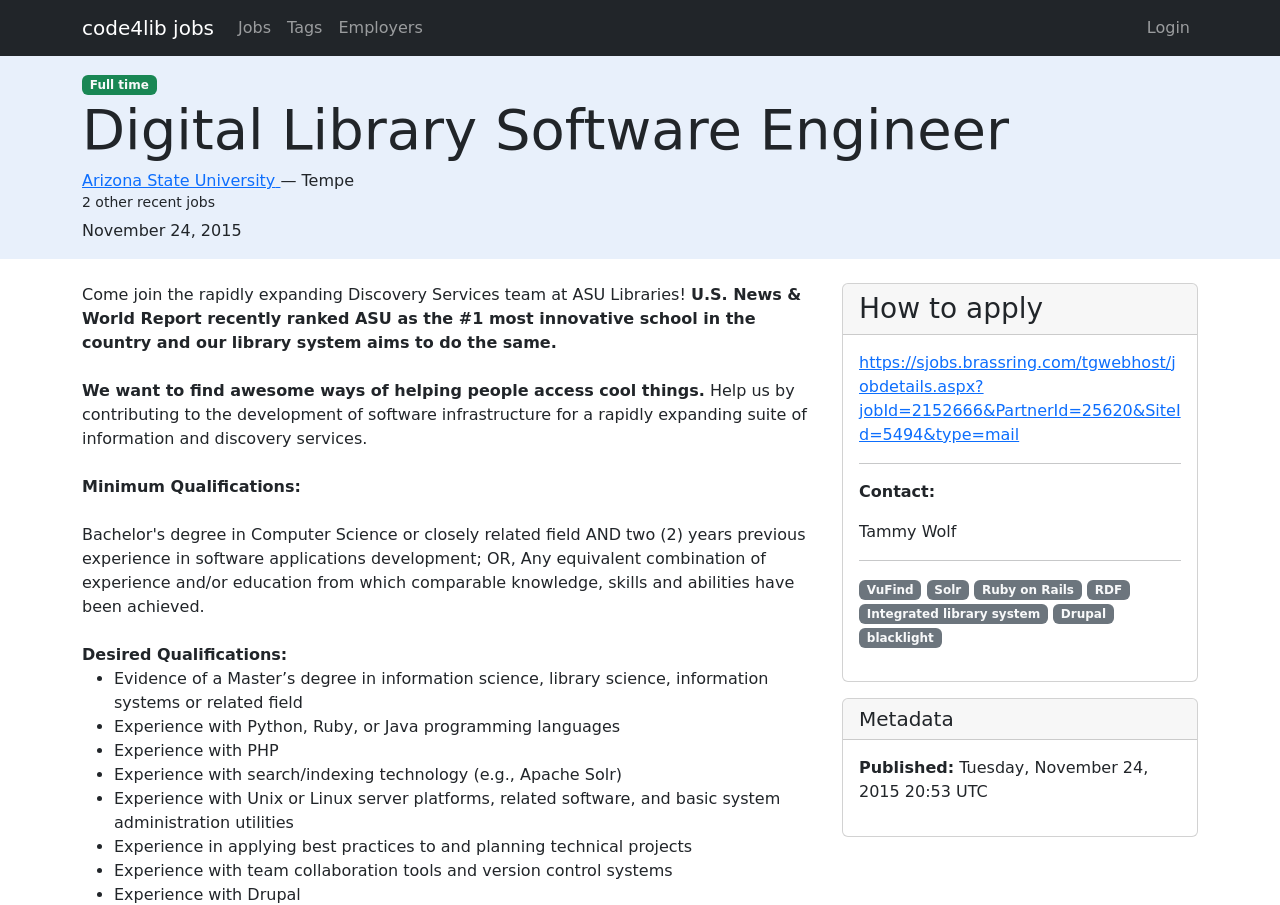How can I apply for the job?
From the image, respond using a single word or phrase.

Follow the link